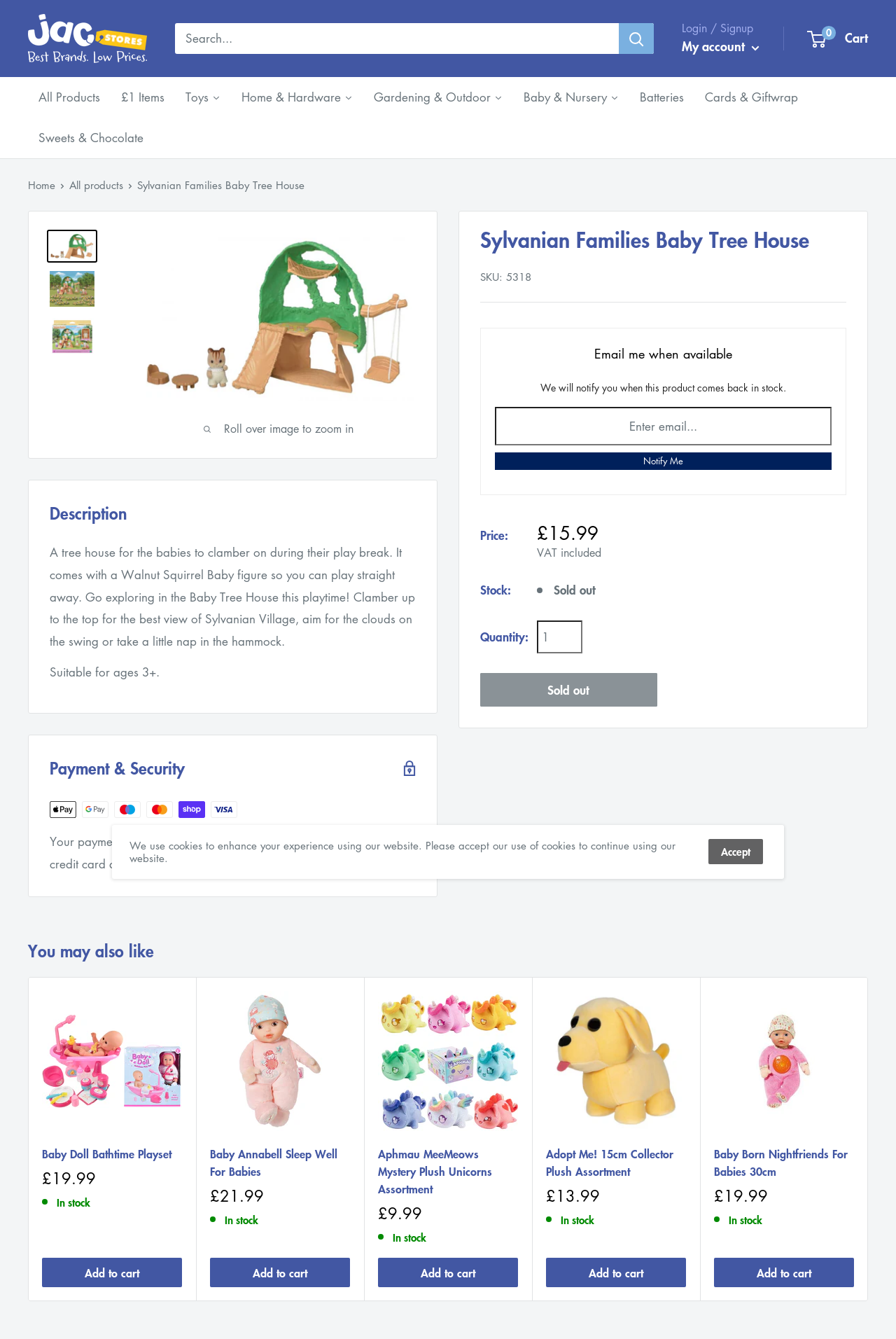Please give a one-word or short phrase response to the following question: 
What is the recommended age for the product?

3+